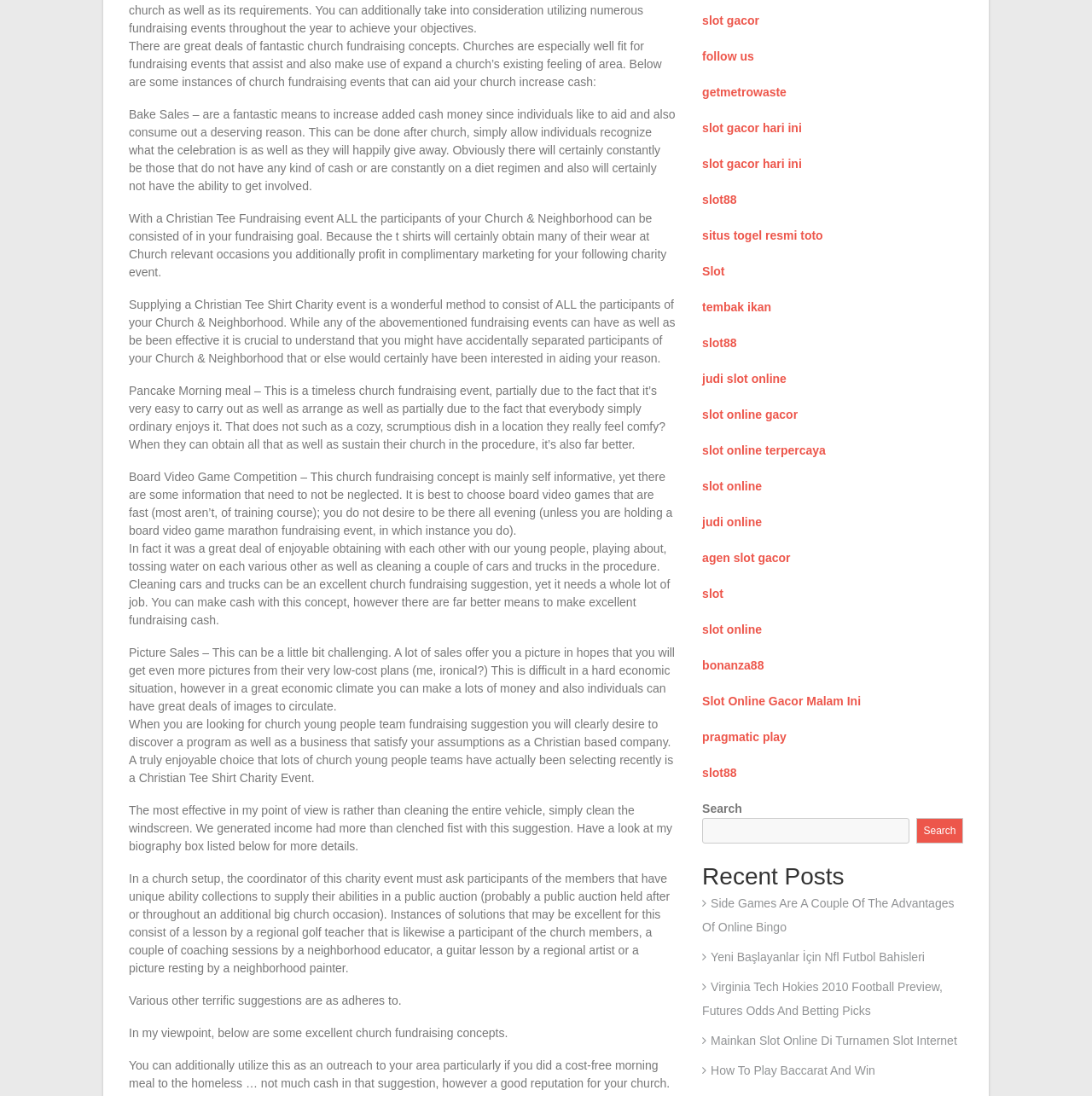Can you find the bounding box coordinates for the UI element given this description: "Slot Online Gacor Malam Ini"? Provide the coordinates as four float numbers between 0 and 1: [left, top, right, bottom].

[0.643, 0.633, 0.788, 0.646]